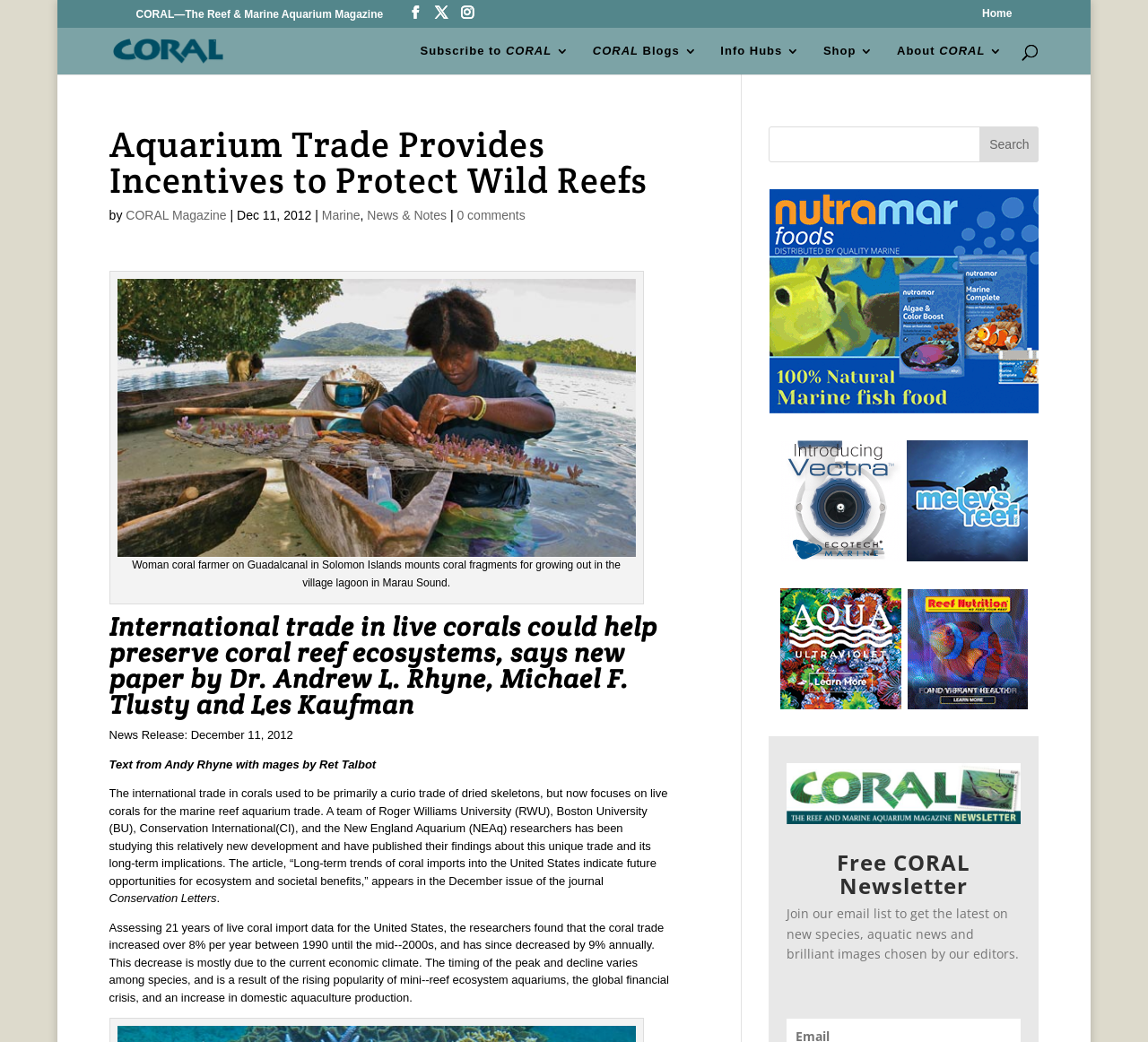Please locate the bounding box coordinates of the element's region that needs to be clicked to follow the instruction: "Post a comment". The bounding box coordinates should be provided as four float numbers between 0 and 1, i.e., [left, top, right, bottom].

None